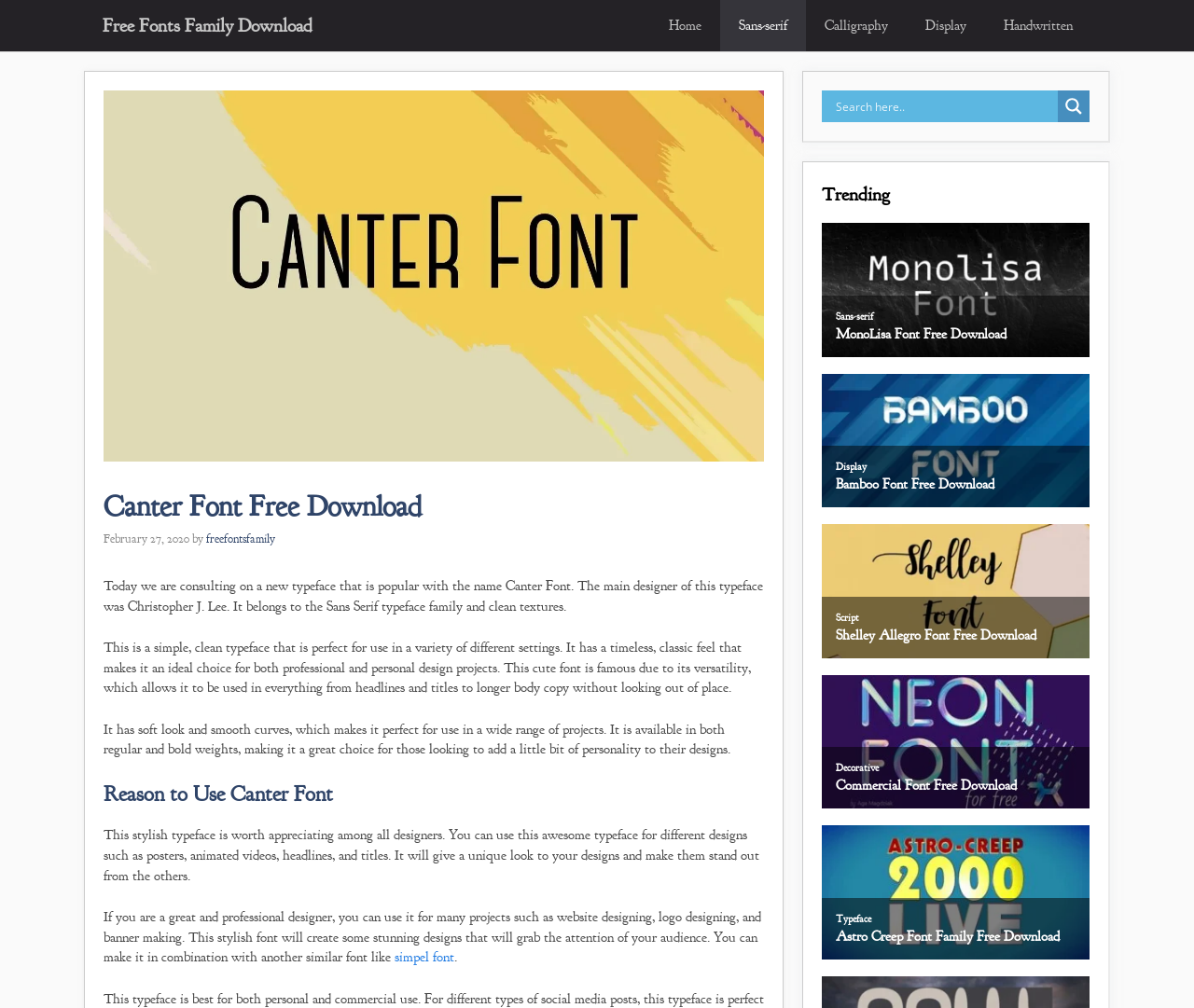Highlight the bounding box of the UI element that corresponds to this description: "Typeface".

[0.7, 0.905, 0.73, 0.917]